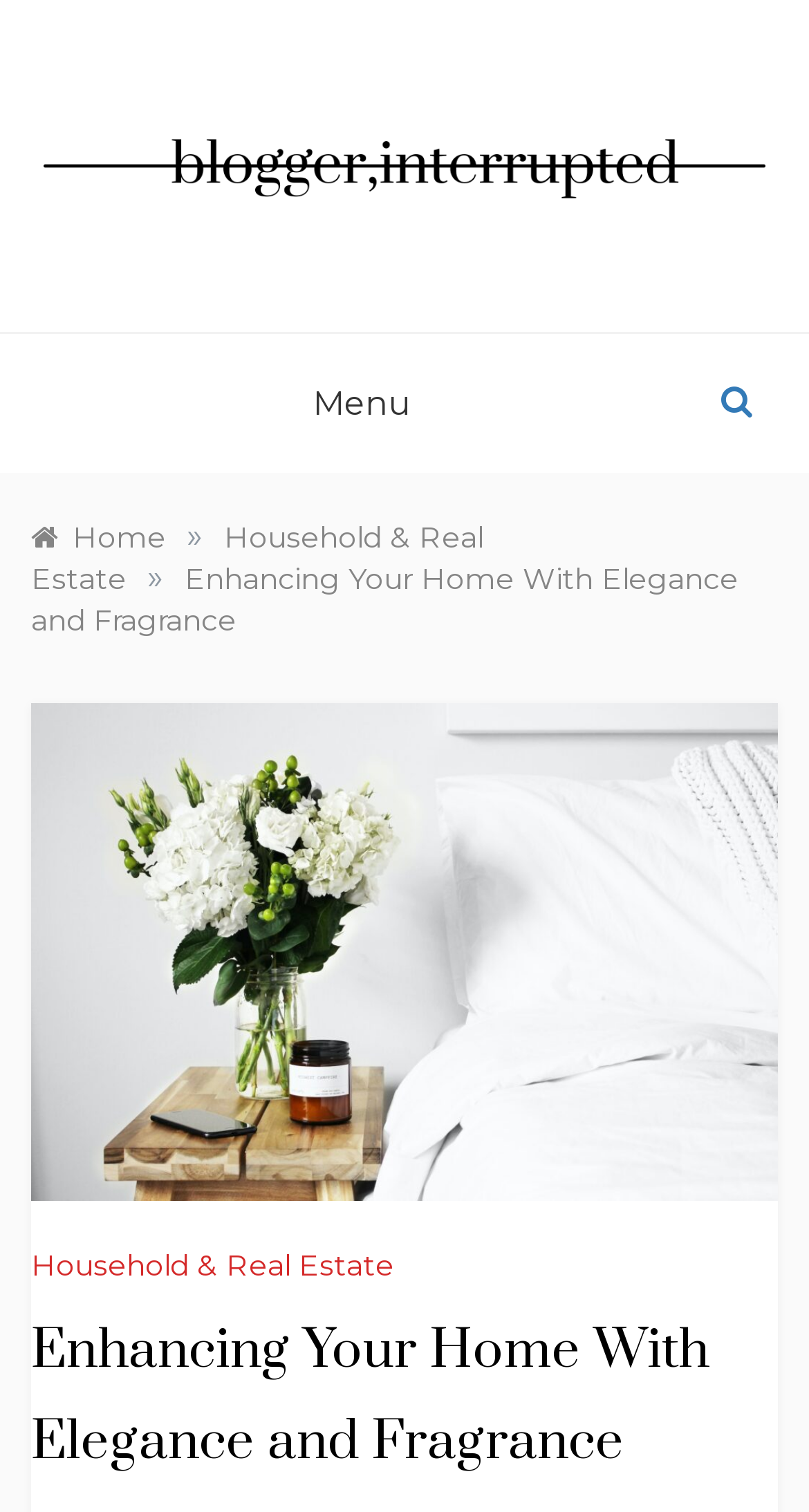Identify and provide the bounding box for the element described by: "Blogger, Interrupted".

[0.181, 0.151, 0.819, 0.272]